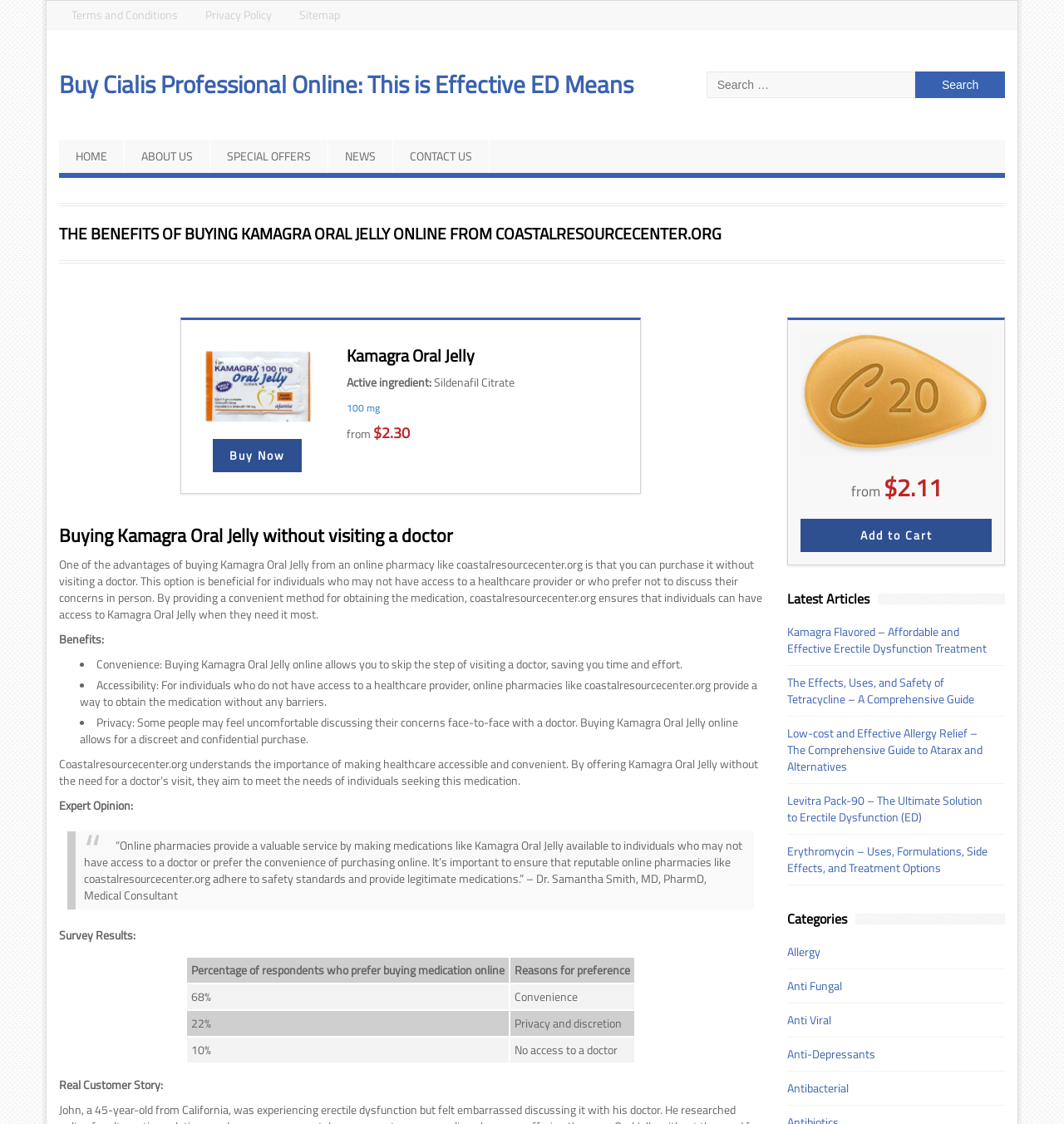Answer the following inquiry with a single word or phrase:
What percentage of respondents prefer buying medication online due to convenience?

68%